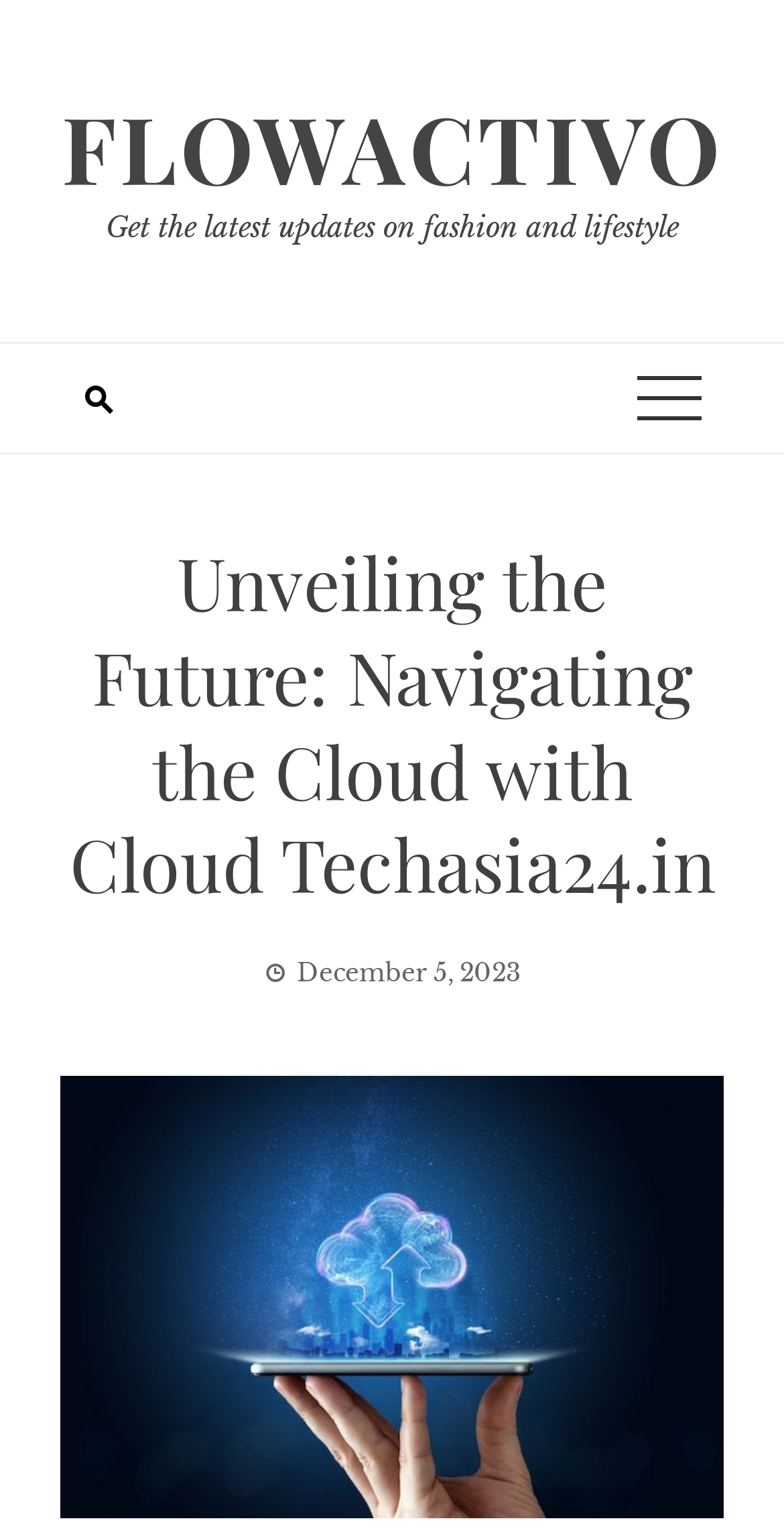Identify the main title of the webpage and generate its text content.

Unveiling the Future: Navigating the Cloud with Cloud Techasia24.in